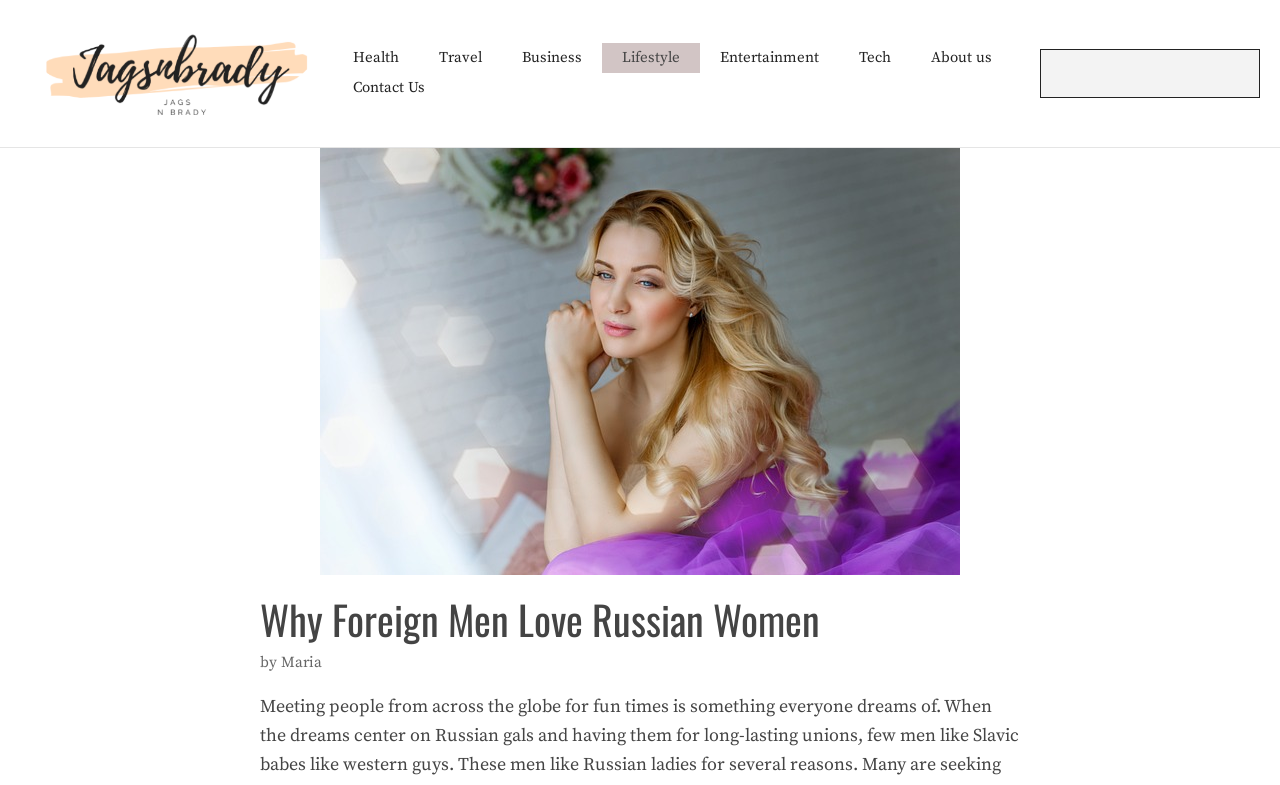Using the information shown in the image, answer the question with as much detail as possible: What is the name of the website?

The name of the website can be found in the top-left corner of the webpage, where the logo 'JagsnBrady' is located.